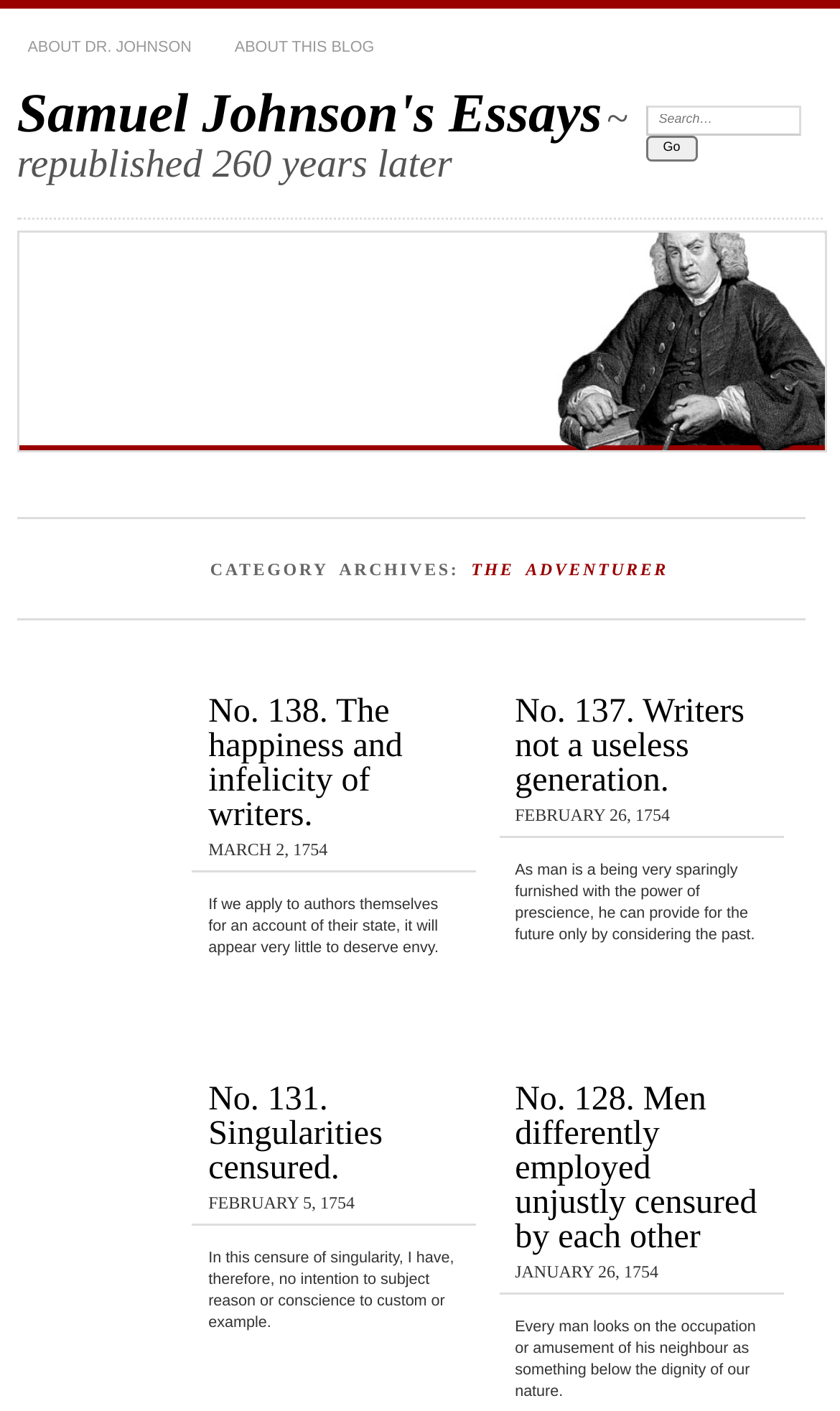Construct a thorough caption encompassing all aspects of the webpage.

This webpage is about Samuel Johnson's essays, with a focus on "The Adventurer" series. At the top, there are two links, "ABOUT DR. JOHNSON" and "ABOUT THIS BLOG", positioned side by side. Below them, there is a group of elements, including a heading "Samuel Johnson's Essays" and a subheading "~ republished 260 years later". 

On the right side of the page, there is a search bar with a label "Search:" and a "Go" button. 

The main content of the page is divided into three sections, each containing an article with a heading, a date, and a passage of text. The headings are "No. 138. The happiness and infelicity of writers.", "No. 137. Writers not a useless generation.", and "No. 131. Singularities censured.", respectively. Each article also has a link to the full essay. The dates of the essays are March 2, 1754, February 26, 1754, and February 5, 1754, respectively. 

Below these articles, there are two more sections, each containing another article with a heading, a date, and a passage of text. The headings are "No. 128. Men differently employed unjustly censured by each other" and another instance of "No. 131. Singularities censured.", respectively. The dates of these essays are January 26, 1754, and February 5, 1754, respectively.